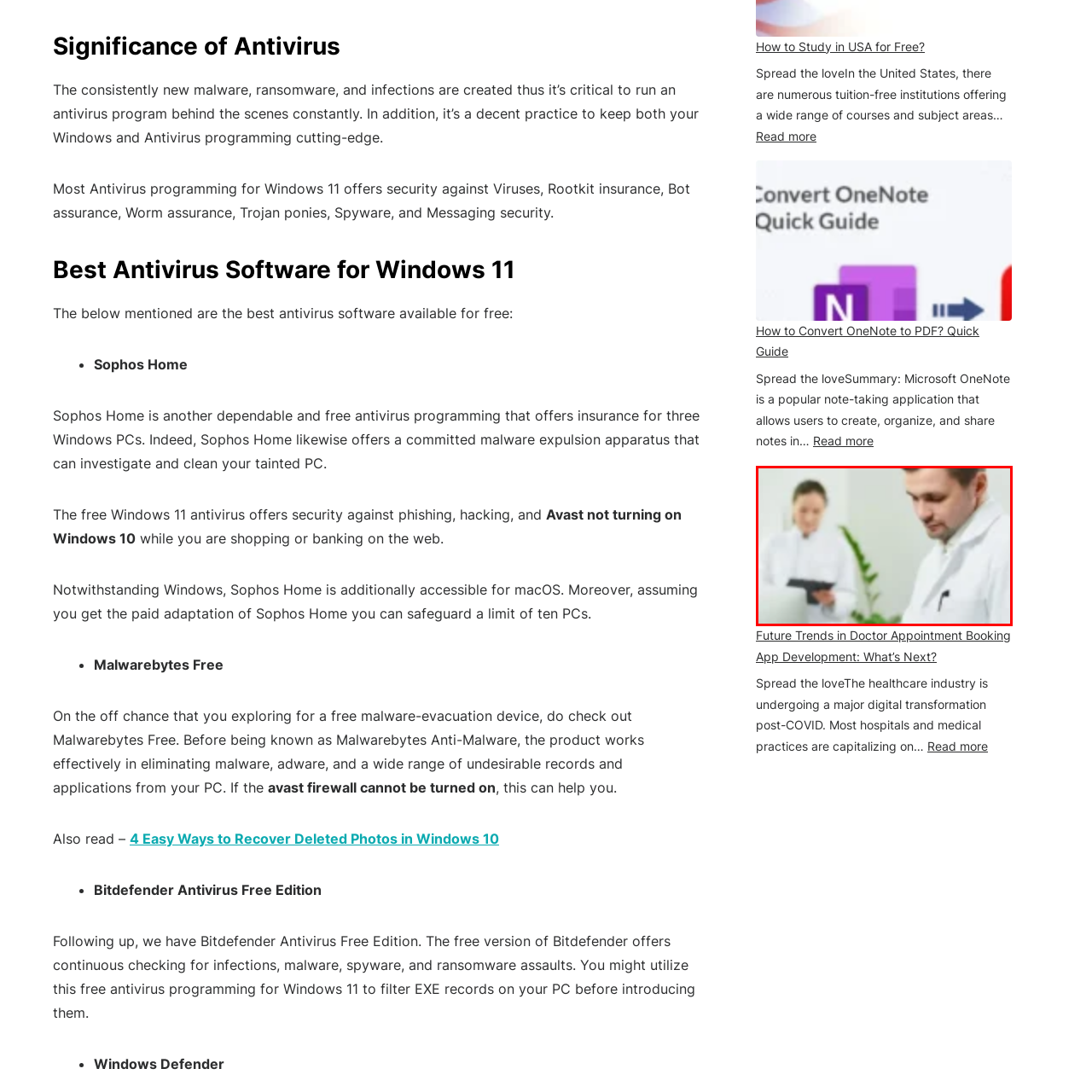Give a comprehensive caption for the image marked by the red rectangle.

The image depicts two healthcare professionals in a modern medical setting. In the foreground, a male doctor is focused on some task, likely reviewing patient information or notes. He is wearing a white lab coat, symbolizing his professional role in the healthcare industry. In the background, a female colleague is seen holding a tablet, hinting at the use of digital tools in their work. The presence of greenery suggests an inviting and fresh atmosphere within the clinic. This scene reflects the ongoing digital transformation in healthcare, underscoring the importance of technology and collaboration in delivering efficient patient care.